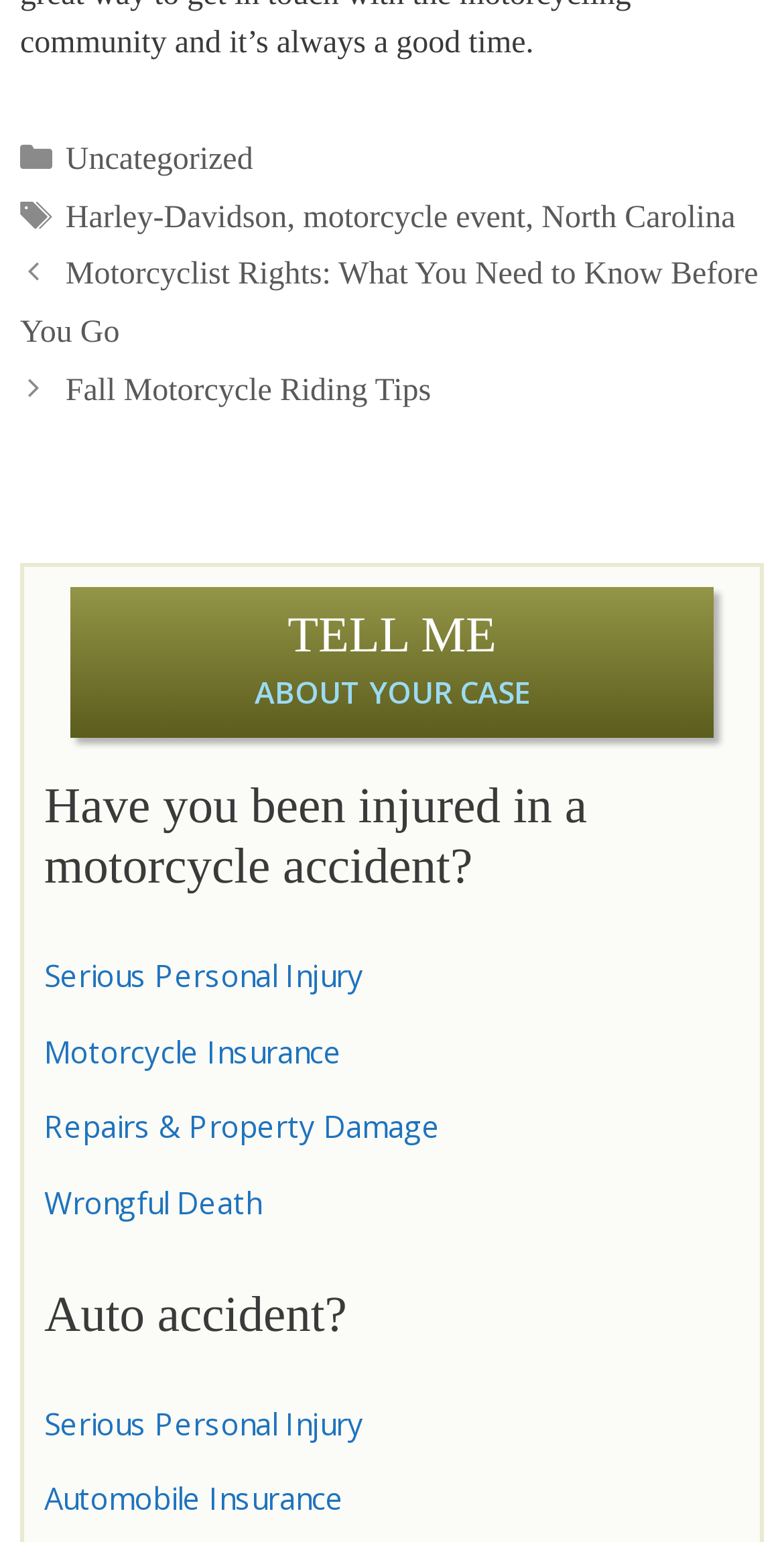Determine the bounding box coordinates for the clickable element required to fulfill the instruction: "View 'Motorcyclist Rights: What You Need to Know Before You Go'". Provide the coordinates as four float numbers between 0 and 1, i.e., [left, top, right, bottom].

[0.026, 0.167, 0.967, 0.227]